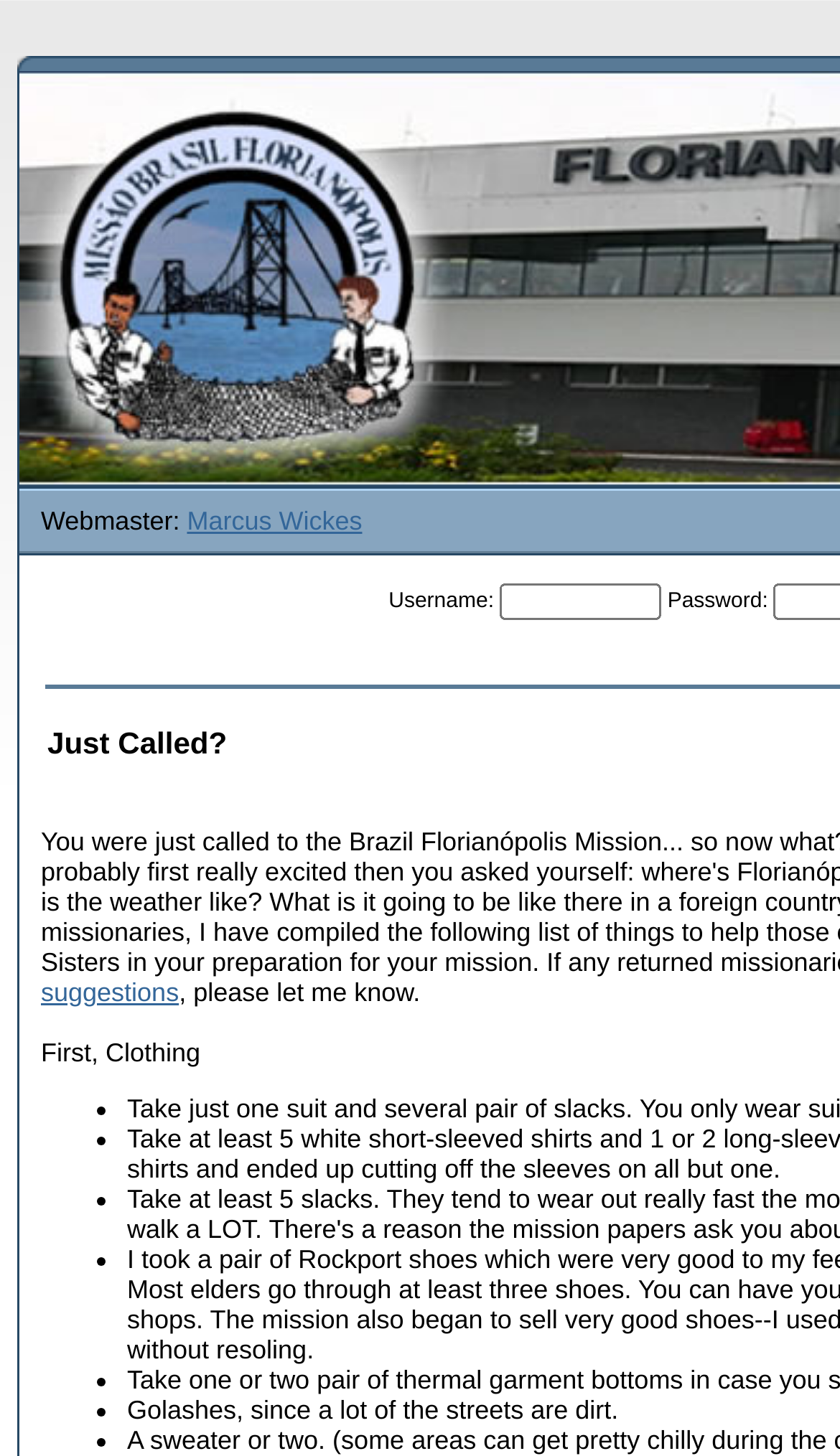Based on the image, please respond to the question with as much detail as possible:
What type of streets are mentioned in the clothing list?

The clothing list mentions 'Golashes, since a lot of the streets are dirt', which indicates that the streets being referred to are dirt streets.